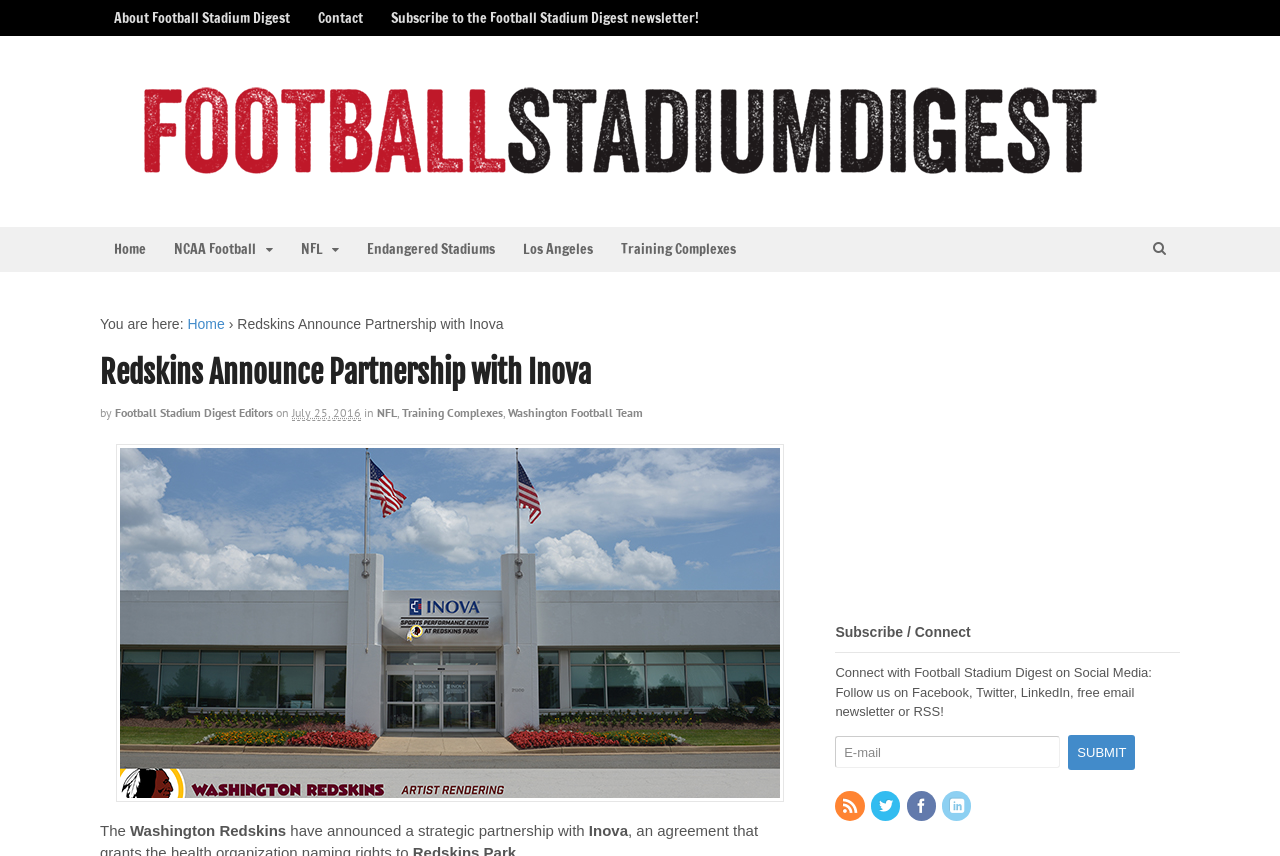Create a detailed narrative describing the layout and content of the webpage.

The webpage is about the announcement of a strategic partnership between the Washington Redskins and Inova, with Inova gaining naming rights at Redskins Park. 

At the top of the page, there are several links, including "About Football Stadium Digest", "Contact", and "Subscribe to the Football Stadium Digest newsletter!". To the right of these links, there is a larger link with the text "Football Stadium Digest" accompanied by an image. 

Below these links, there is a row of navigation links, including "Home", "NCAA Football", "NFL", "Endangered Stadiums", "Los Angeles", "Training Complexes", and a search icon. 

Further down, there is a breadcrumb trail indicating the current page's location, with links to "Home" and the current page title "Redskins Announce Partnership with Inova". 

The main content of the page is divided into two sections. The first section has a heading with the same title as the page, followed by the author and publication date. The text in this section describes the partnership between the Washington Redskins and Inova. 

The second section is titled "Subscribe / Connect" and provides options to connect with Football Stadium Digest on social media, including Facebook, Twitter, LinkedIn, and a free email newsletter or RSS. There is also a textbox to enter an email address and a "Submit" button. 

At the bottom of the page, there are four social media links represented by icons.